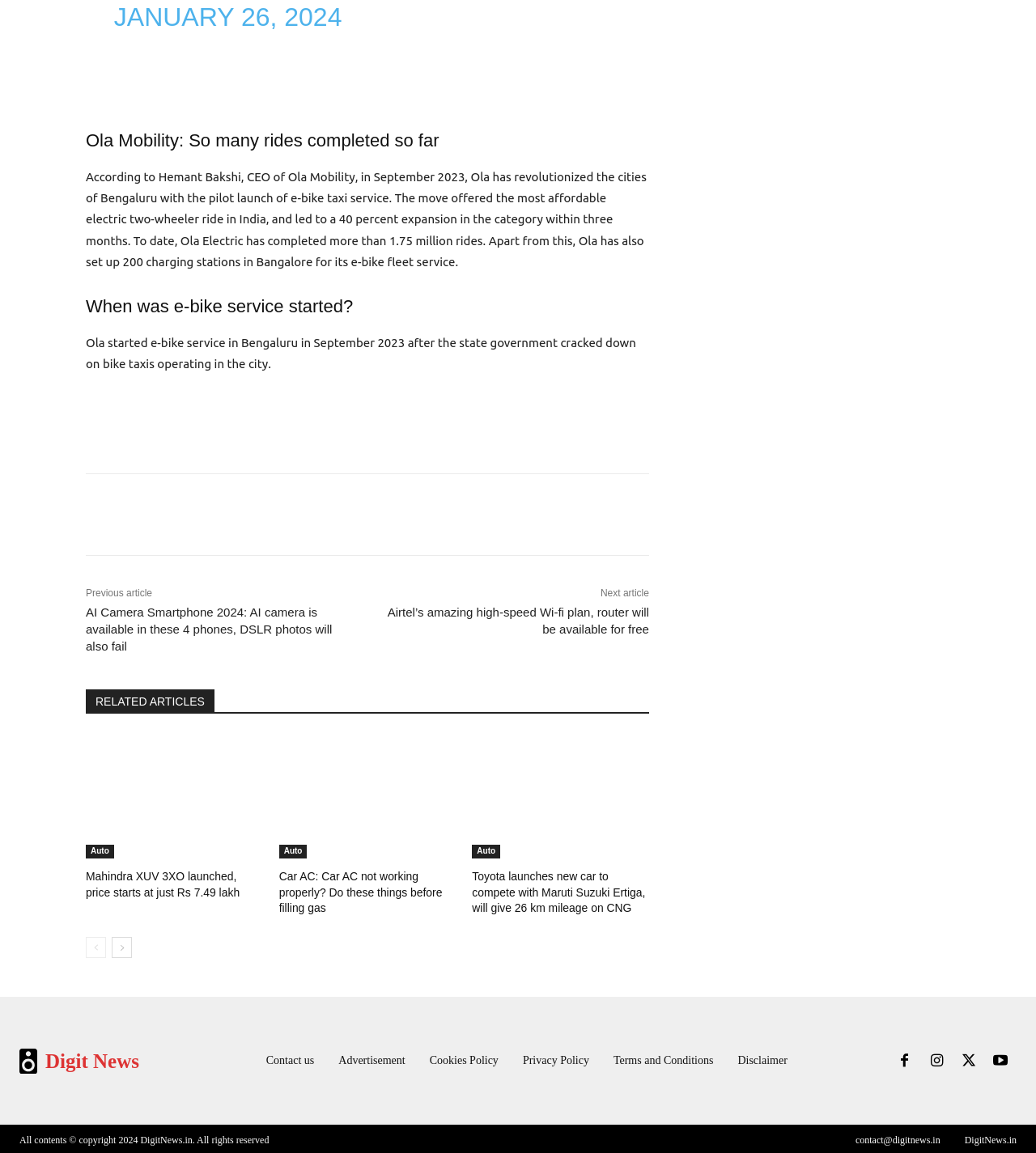What is the date mentioned in the top link?
Give a comprehensive and detailed explanation for the question.

The top link on the webpage has the text 'JANUARY 26, 2024', which indicates the date mentioned.